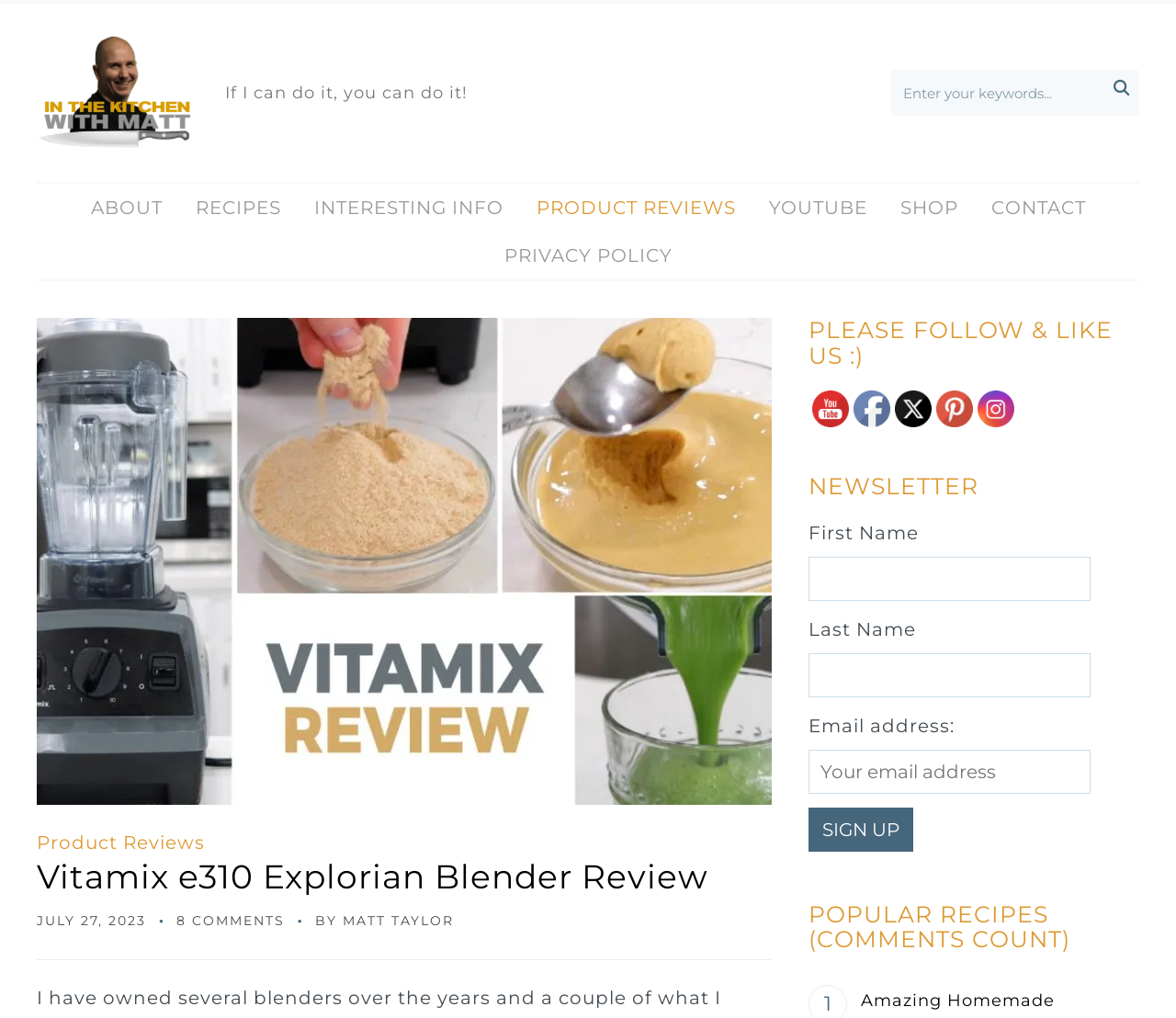Please provide a detailed answer to the question below by examining the image:
What is the author's name?

The author's name can be found at the bottom of the webpage, next to the 'BY' text, which indicates the author of the article.